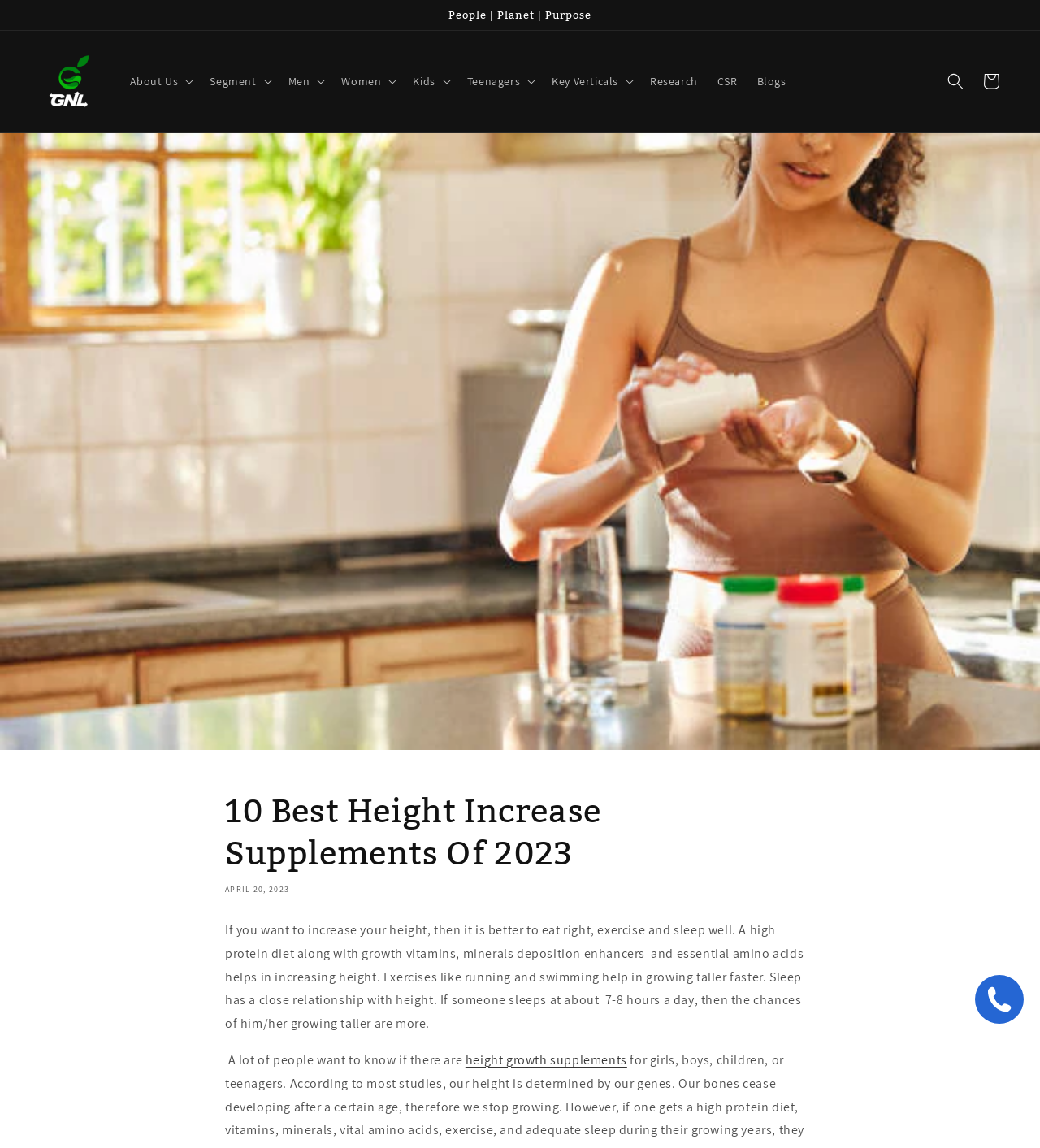Please locate the bounding box coordinates of the element that should be clicked to achieve the given instruction: "View the 'Cart'".

[0.936, 0.055, 0.97, 0.087]